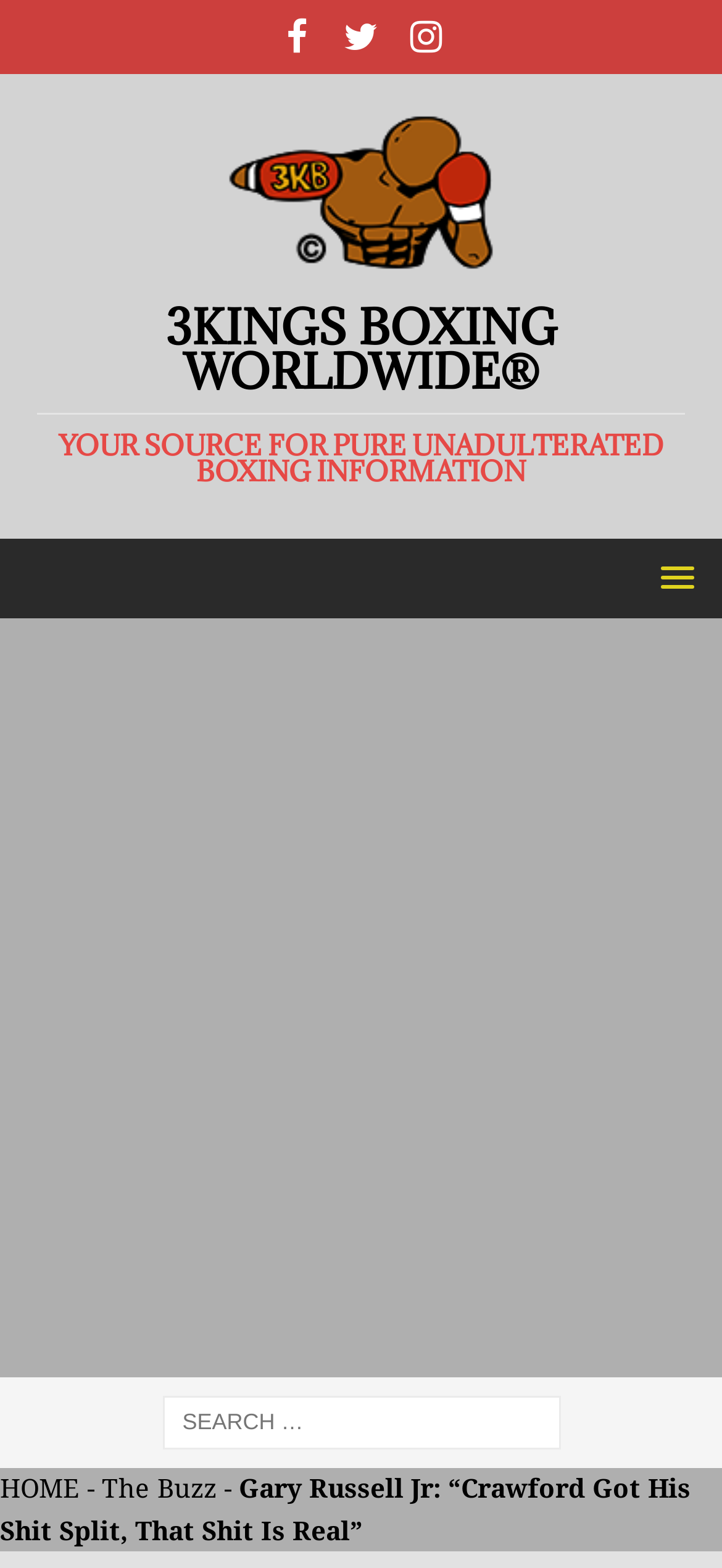Use one word or a short phrase to answer the question provided: 
What is the name of the boxing website?

3KINGS BOXING WORLDWIDE